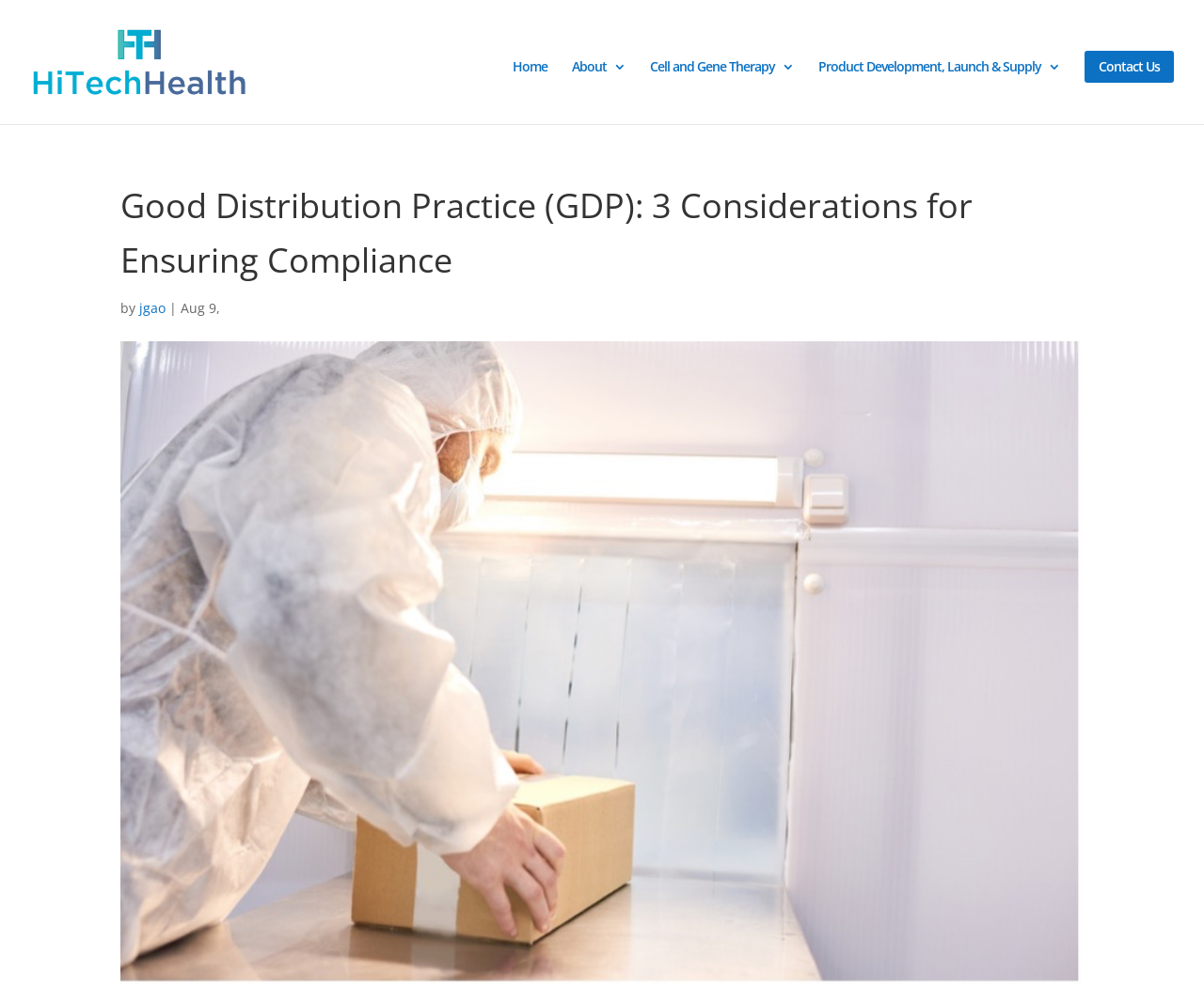Elaborate on the different components and information displayed on the webpage.

The webpage is an article titled "Good Distribution Practice (GDP): 3 Considerations for Ensuring Compliance" from HiTech Health. At the top left, there is a logo of HiTech Health, which is an image with a link to the website's homepage. 

To the right of the logo, there is a navigation menu consisting of five links: "Home", "About", "Cell and Gene Therapy", "Product Development, Launch & Supply", and "Contact Us". These links are positioned horizontally, with "Home" on the left and "Contact Us" on the right.

Below the navigation menu, there is a heading that displays the title of the article. The author's name, "jgao", is mentioned below the title, along with the date "Aug 9". 

The main content of the article is accompanied by a large image that takes up most of the page's width and height. The image is related to Good Distribution Practice (GDP) and compliance.